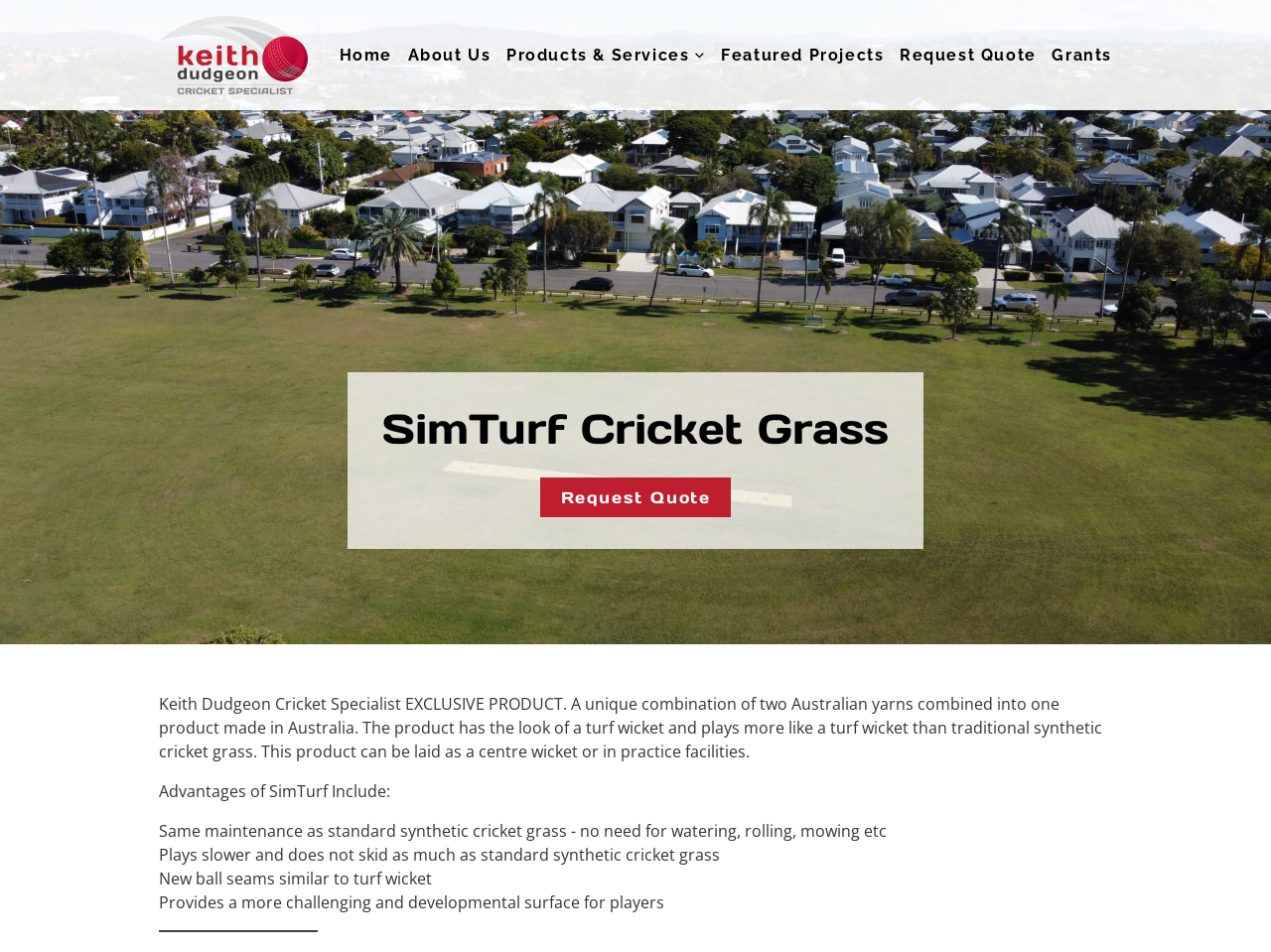Locate the bounding box coordinates of the element's region that should be clicked to carry out the following instruction: "Return to homepage". The coordinates need to be four float numbers between 0 and 1, i.e., [left, top, right, bottom].

[0.125, 0.0, 0.255, 0.116]